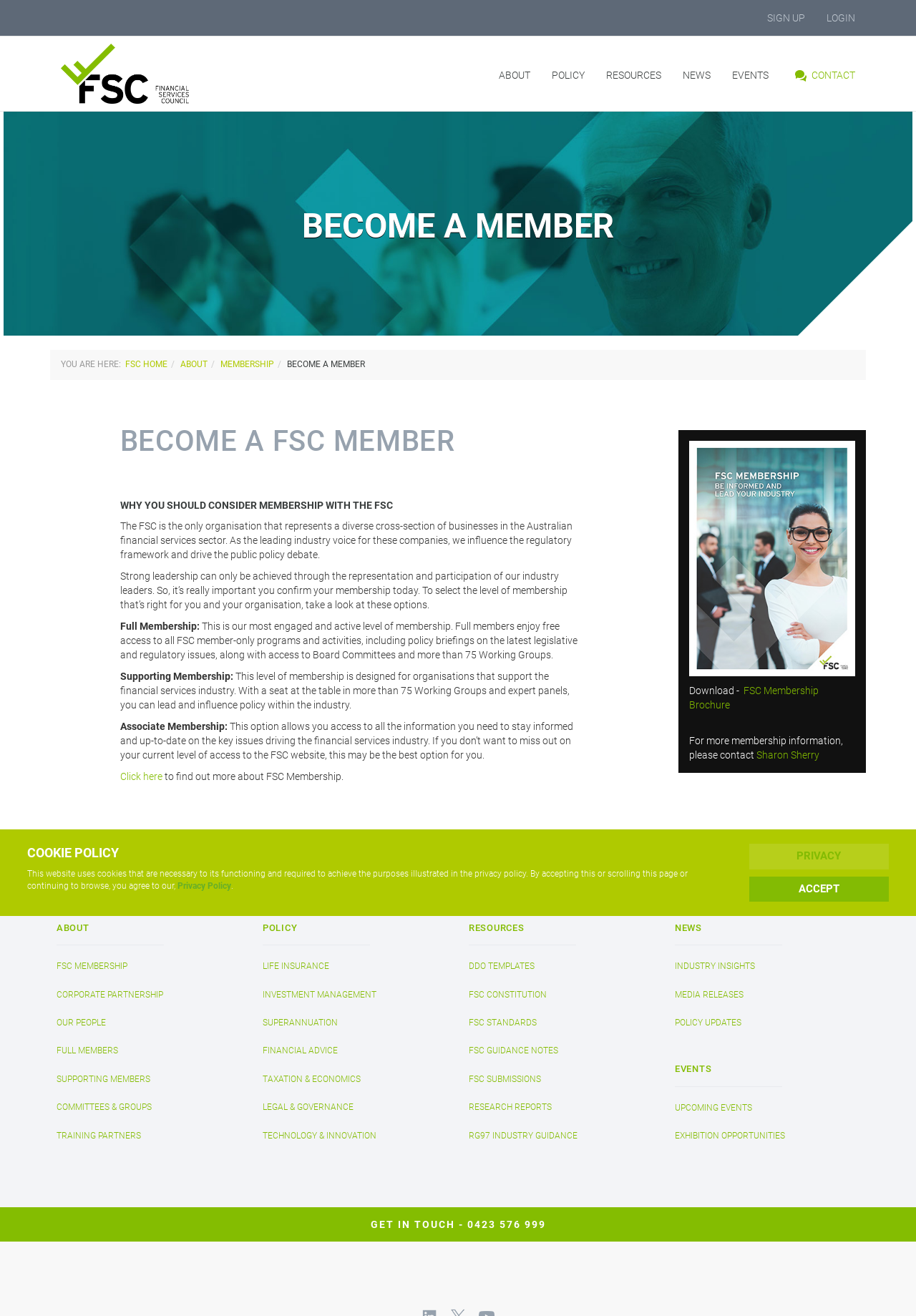Illustrate the webpage thoroughly, mentioning all important details.

The webpage is about the Financial Services Council (FSC), a leading peak body in Australia's financial services sector. At the top, there is a navigation bar with links to "SIGN UP", "LOGIN", "FSC", "ABOUT", "POLICY", "RESOURCES", "NEWS", "EVENTS", and "Contact". Below the navigation bar, there is a banner image with a "BECOME A MEMBER" heading.

The main content of the webpage is divided into sections. The first section explains the benefits of becoming an FSC member, with a heading "BECOME A FSC MEMBER" and a brief description of the organization's role in the industry. The next section outlines the reasons for considering membership with the FSC, followed by a description of the different levels of membership, including Full Membership, Supporting Membership, and Associate Membership.

On the right side of the page, there is a section with links to download the FSC Membership Brochure and contact information for more membership information. Below this section, there are three columns of links to various pages on the website, including "ABOUT", "POLICY", "RESOURCES", "NEWS", and "EVENTS".

At the bottom of the page, there is a section with contact information, including a phone number and a link to the Privacy Policy and Cookie Policy.